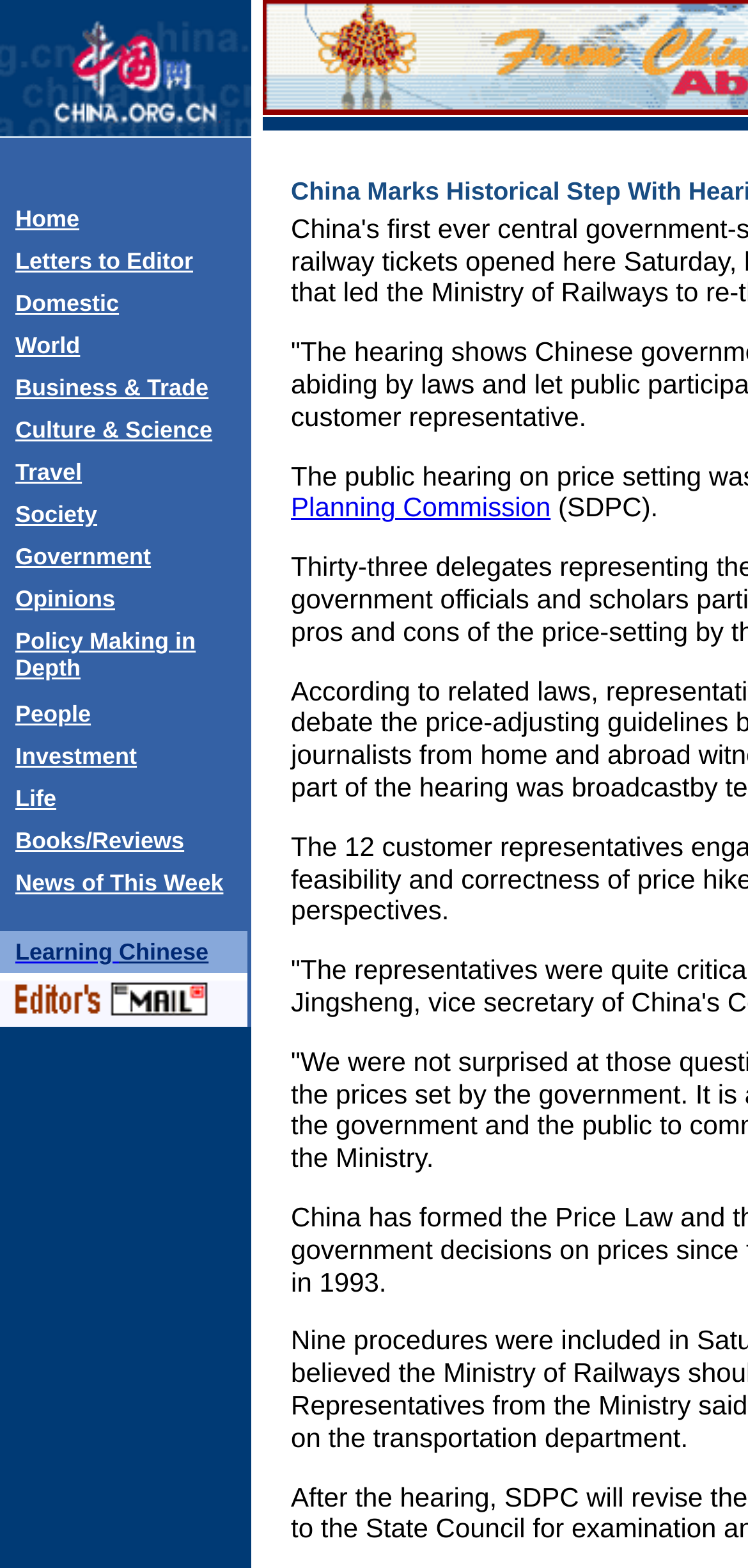Give a detailed overview of the webpage's appearance and contents.

The webpage appears to be a news website, with a focus on China. The title "China Marks Historical Step With Hearing System" is prominently displayed at the top. Below the title, there is a navigation menu with 14 categories, including "Home", "Letters to Editor", "Domestic", "World", "Business & Trade", "Culture & Science", "Travel", "Society", "Government", "Opinions", "Policy Making in Depth", "People", "Investment", "Life", and "Books/Reviews". Each category is a link, and they are arranged horizontally across the page.

Above the navigation menu, there is a small image, which is likely a logo or an icon. The image is positioned at the top-left corner of the page.

The main content of the page is divided into several sections, each with its own table layout. The sections are stacked vertically, with the navigation menu separating them. The content of each section is not explicitly described, but it appears to be a collection of news articles or summaries, with links to more detailed information.

Overall, the webpage has a simple and organized layout, with a clear hierarchy of elements. The navigation menu is prominent and easy to use, and the content is divided into clear sections.